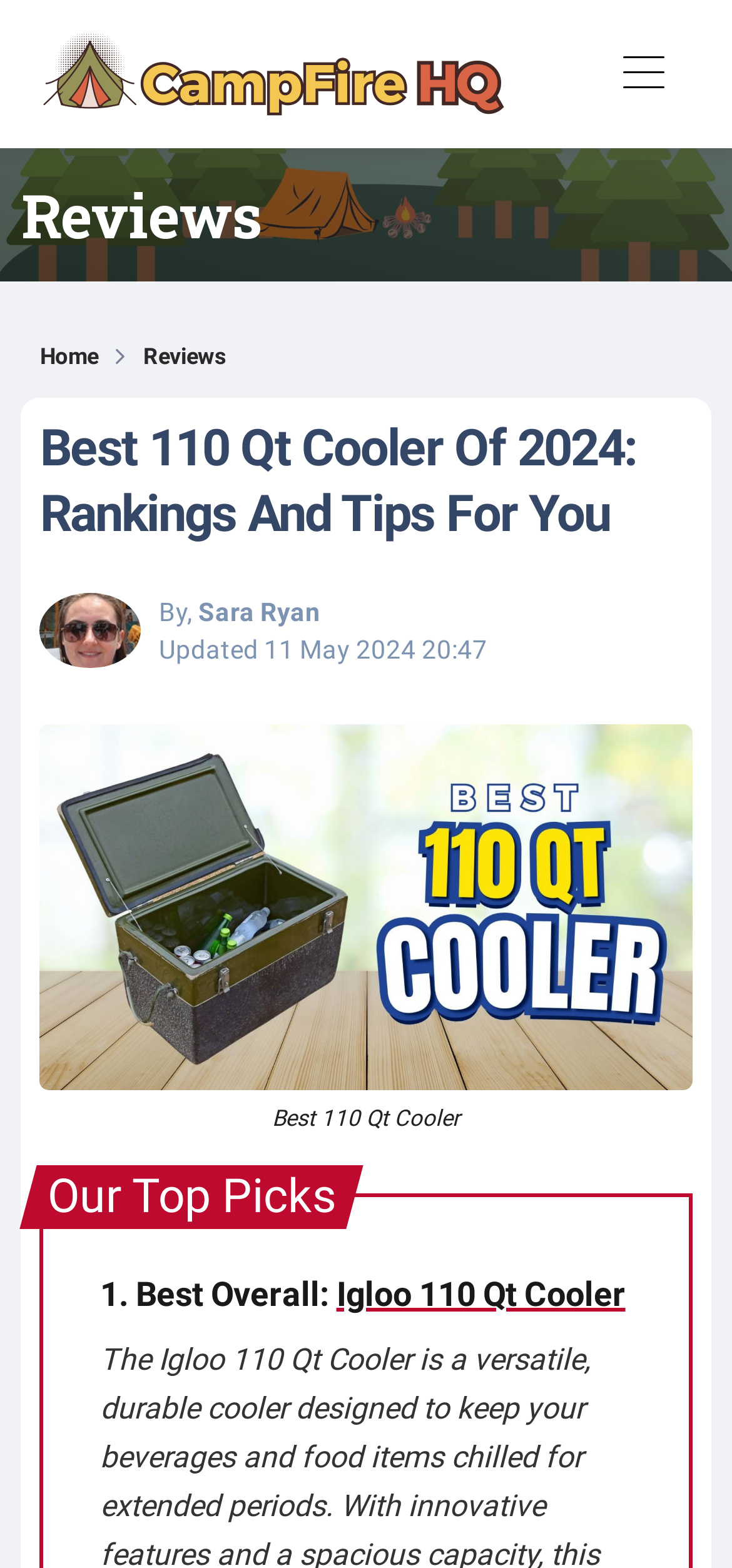Identify and extract the heading text of the webpage.

Best 110 Qt Cooler Of 2024: Rankings And Tips For You